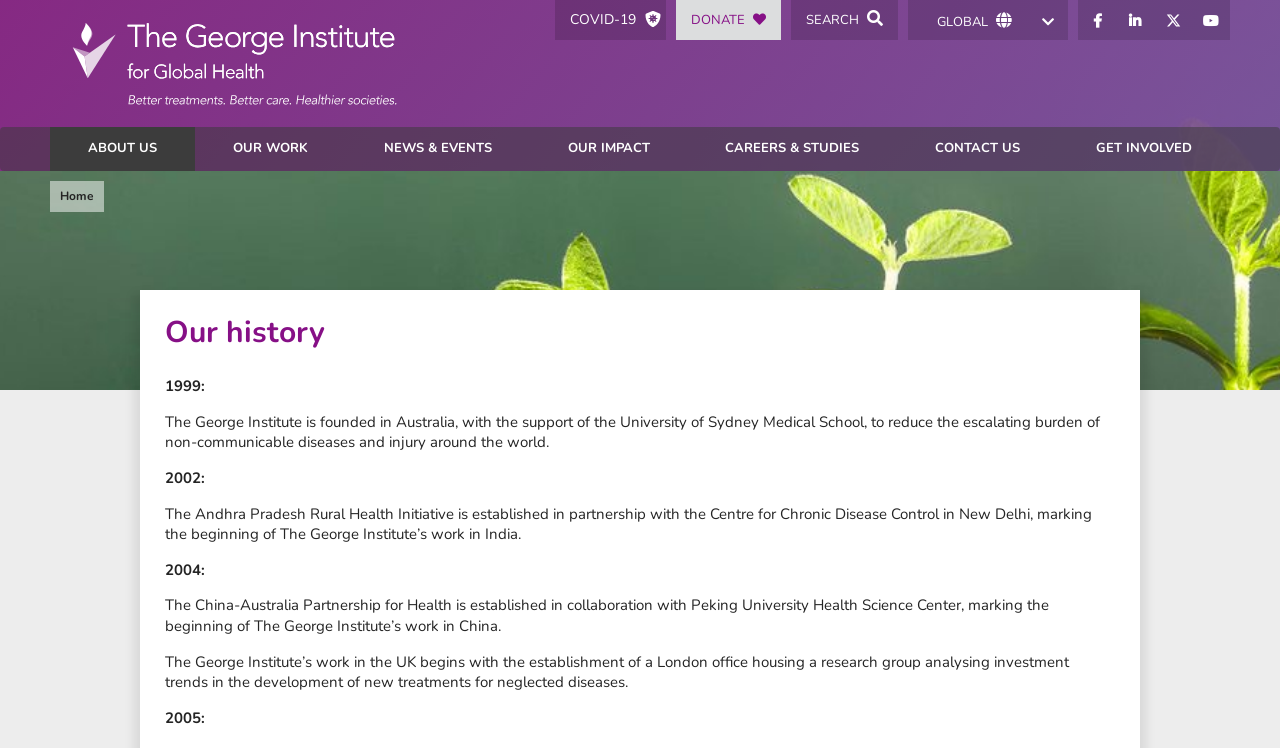Please find the bounding box coordinates of the element that you should click to achieve the following instruction: "Visit the Facebook page". The coordinates should be presented as four float numbers between 0 and 1: [left, top, right, bottom].

[0.842, 0.0, 0.872, 0.053]